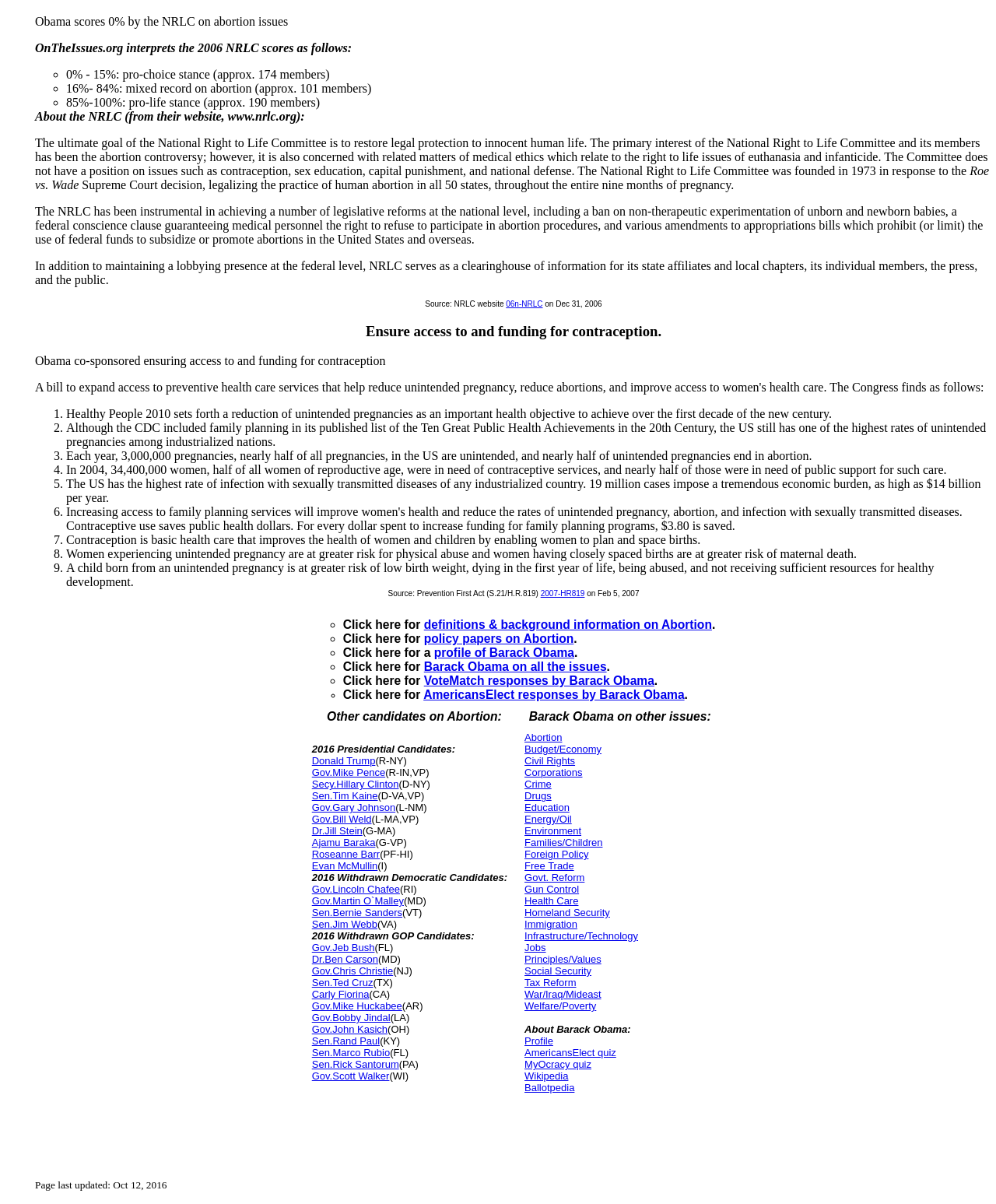Locate the bounding box coordinates of the element to click to perform the following action: 'Read recent post about Warriors’ Steve Kerr'. The coordinates should be given as four float values between 0 and 1, in the form of [left, top, right, bottom].

None